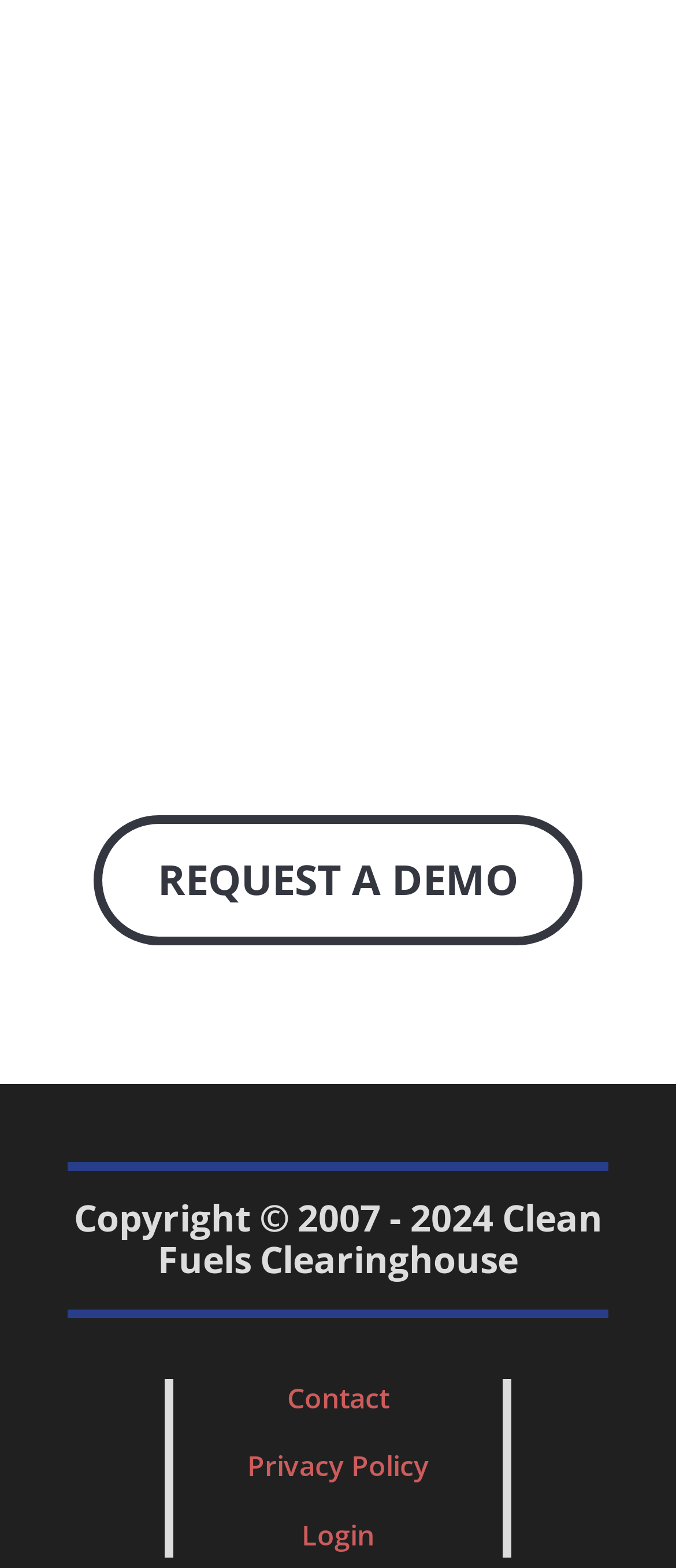Please examine the image and answer the question with a detailed explanation:
What action can be taken on the page?

The webpage provides a call-to-action, 'REQUEST A DEMO E', which suggests that users can request a demo on the page. This is further supported by the surrounding text, which encourages users to request a demo to get inside knowledge of how the Renewable Fuel Standard affects their business.